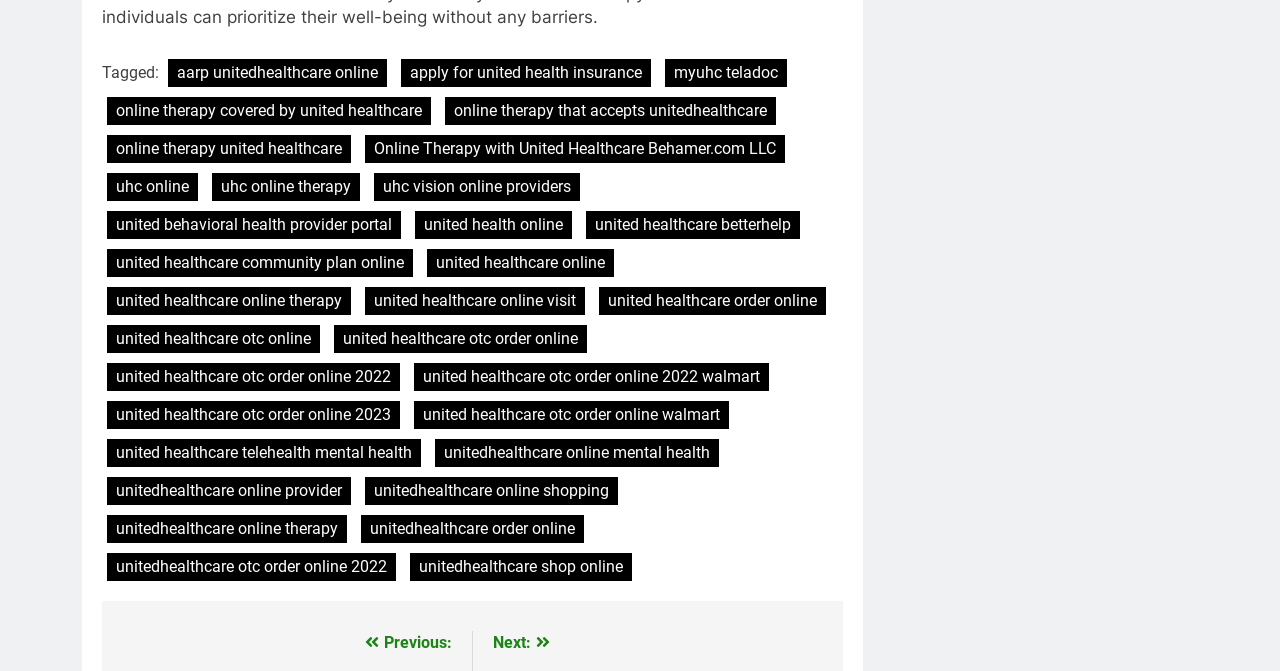Please locate the bounding box coordinates of the element that should be clicked to complete the given instruction: "Check 'unitedhealthcare online therapy'".

[0.084, 0.768, 0.271, 0.809]